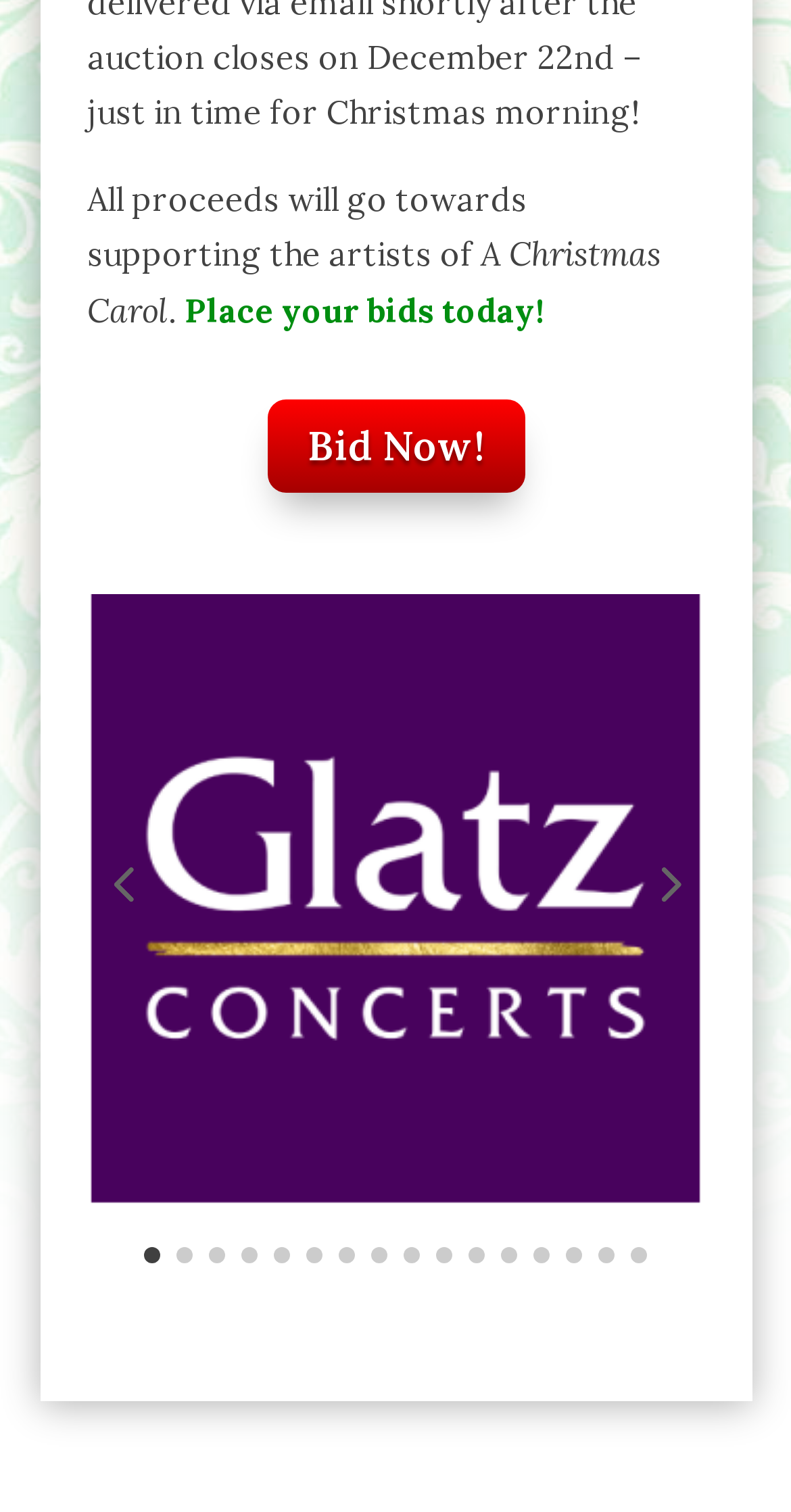What is the alternative way to bid?
Provide a short answer using one word or a brief phrase based on the image.

Bid Now!